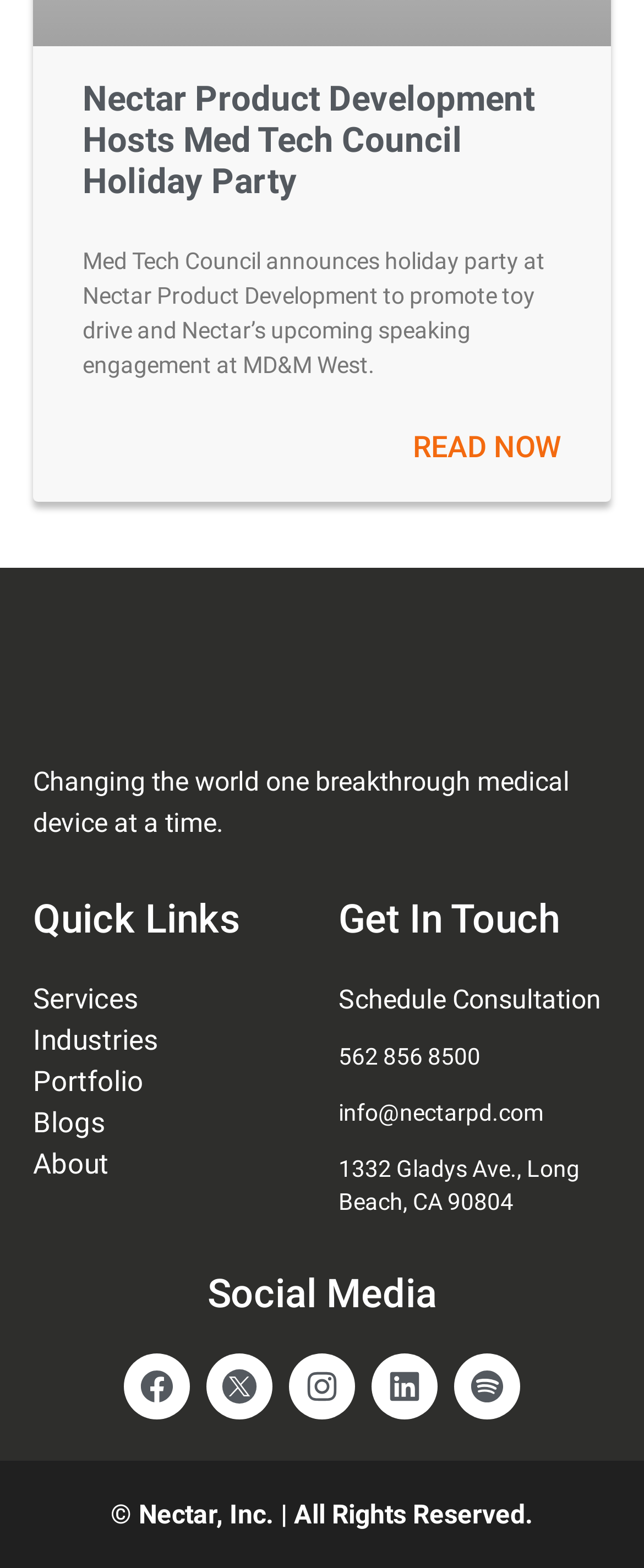Please respond to the question with a concise word or phrase:
How can someone contact Nectar?

Phone, email, or address